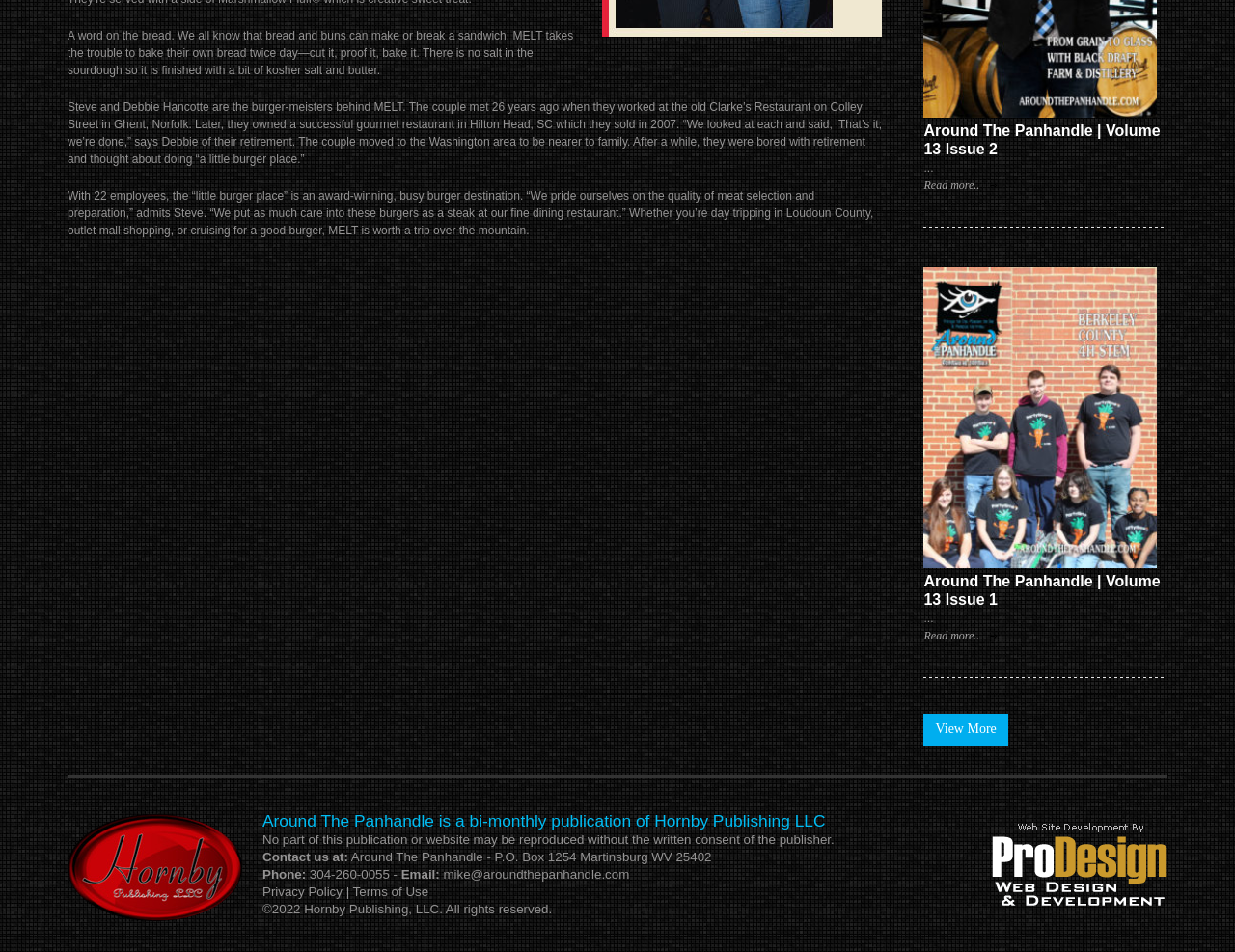Based on the element description: "mike@aroundthepanhandle.com", identify the bounding box coordinates for this UI element. The coordinates must be four float numbers between 0 and 1, listed as [left, top, right, bottom].

[0.359, 0.911, 0.51, 0.926]